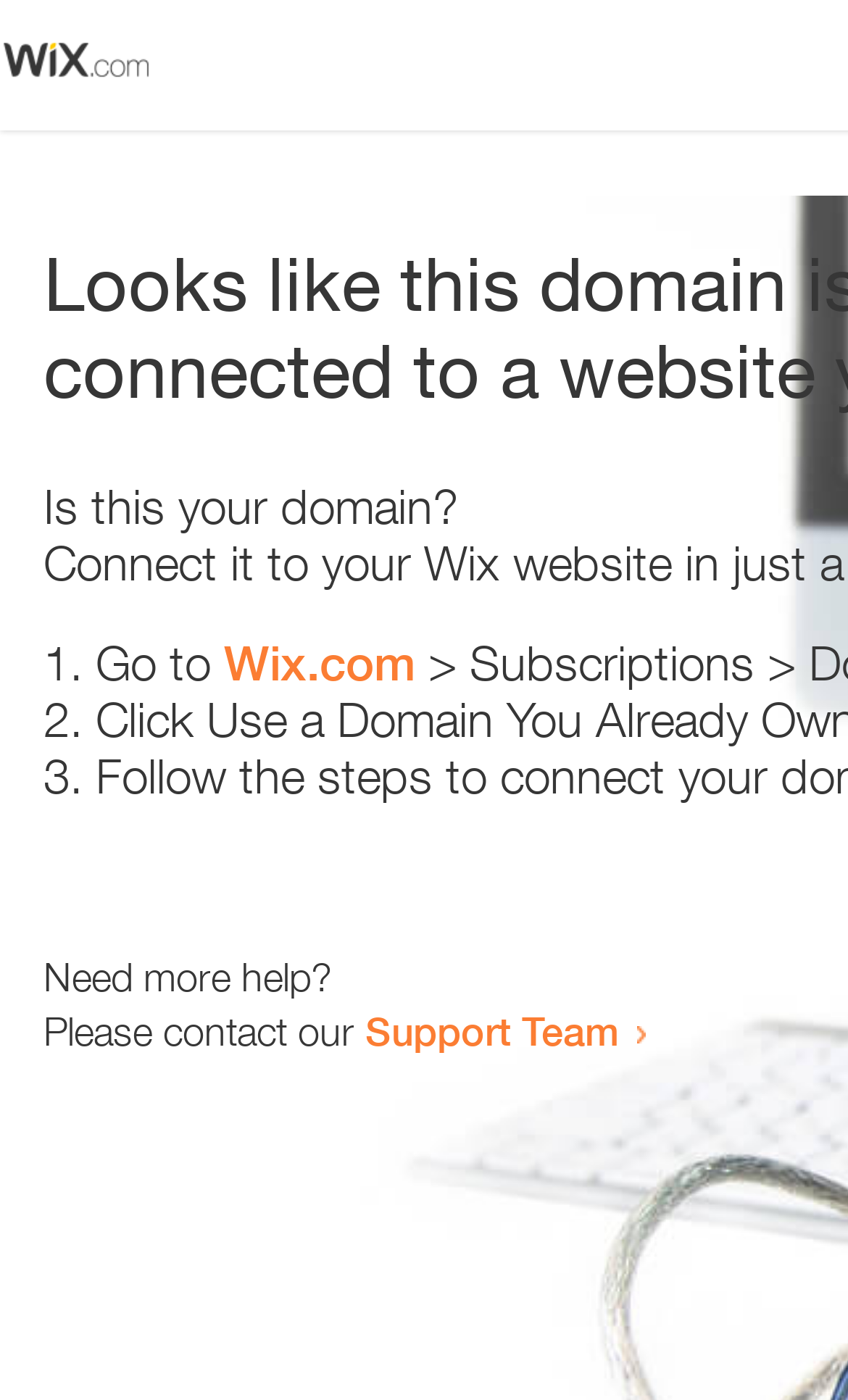Identify and generate the primary title of the webpage.

Looks like this domain isn't
connected to a website yet